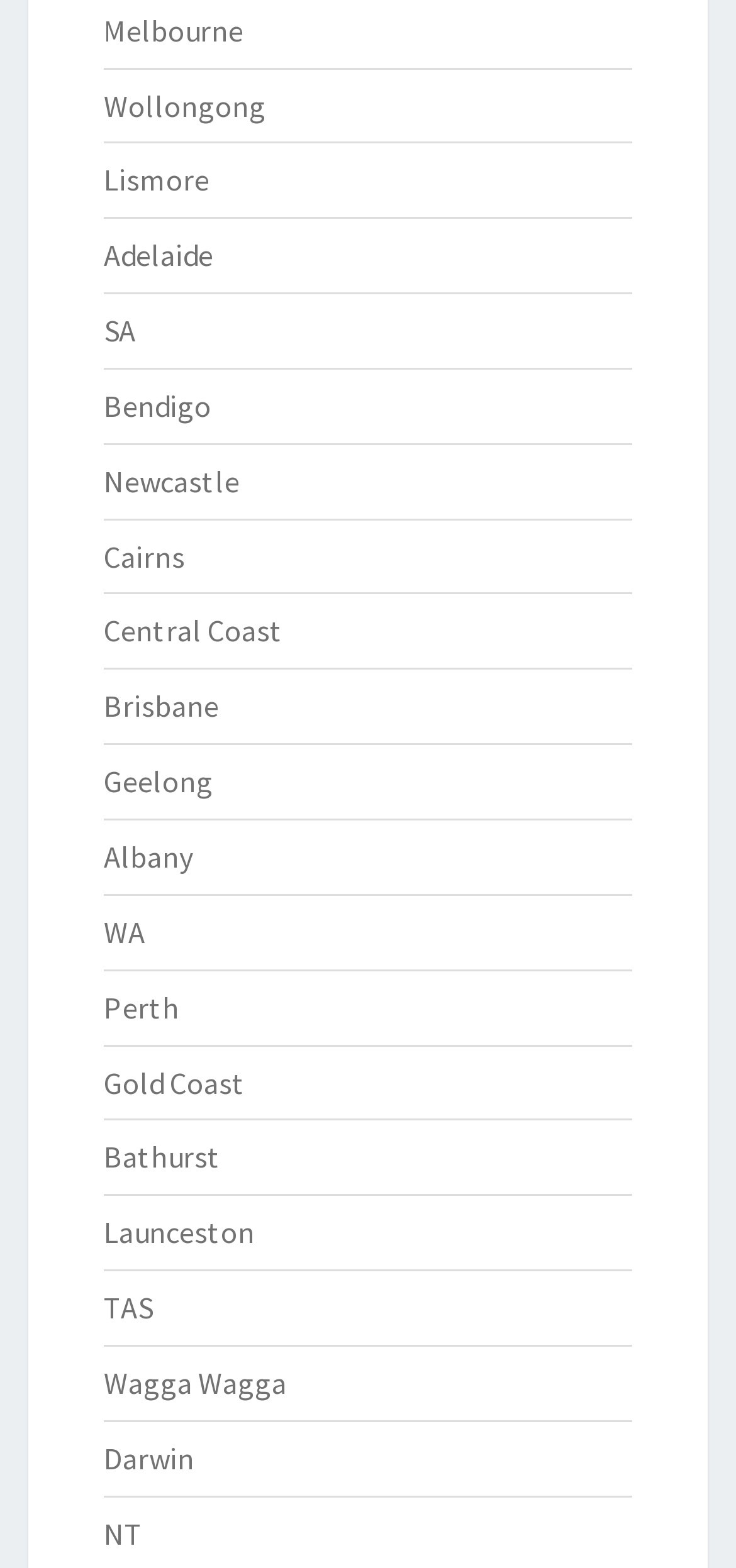How many states are represented on the webpage? Using the information from the screenshot, answer with a single word or phrase.

At least 6